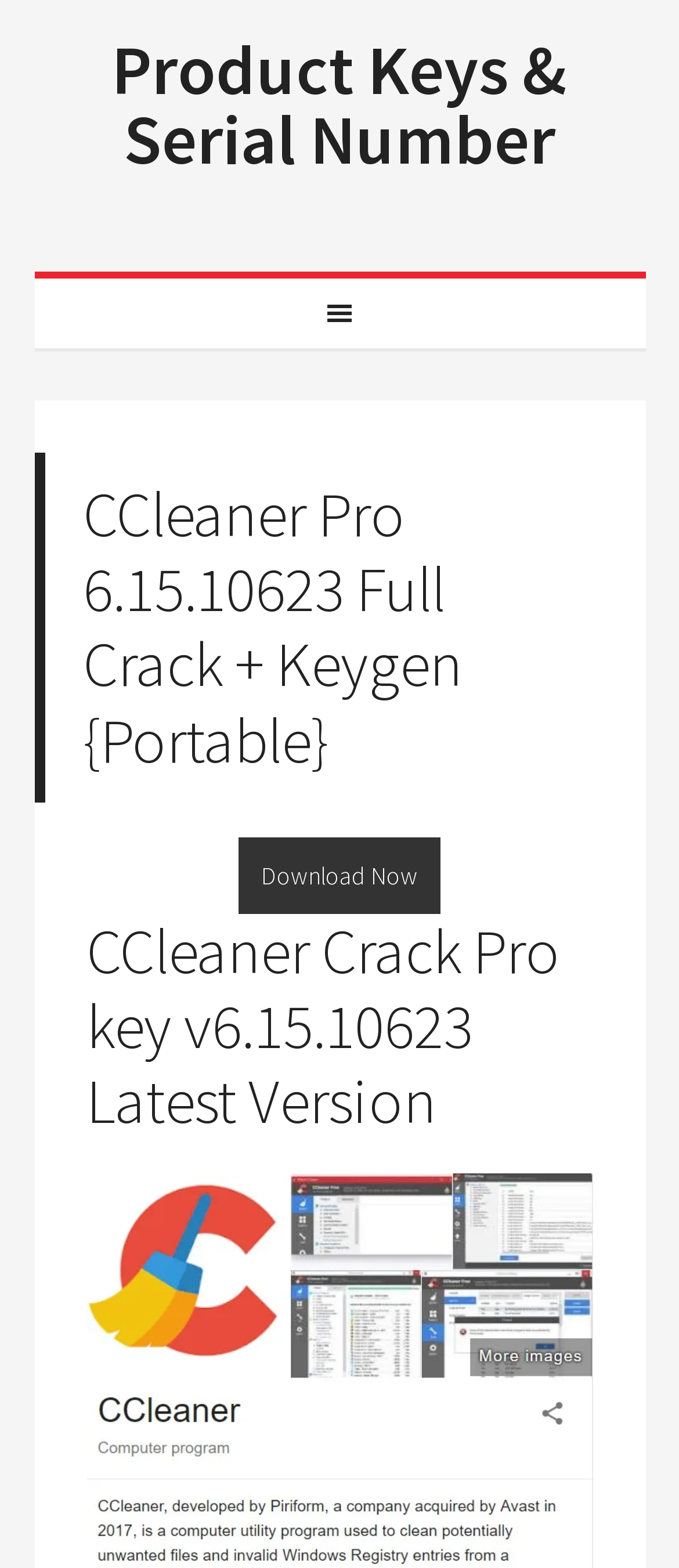What is the version of CCleaner being discussed?
Please interpret the details in the image and answer the question thoroughly.

The version of CCleaner being discussed is explicitly mentioned in the headings 'CCleaner Pro 6.15.10623 Full Crack + Keygen {Portable}' and 'CCleaner Crack Pro key v6.15.10623 Latest Version'.